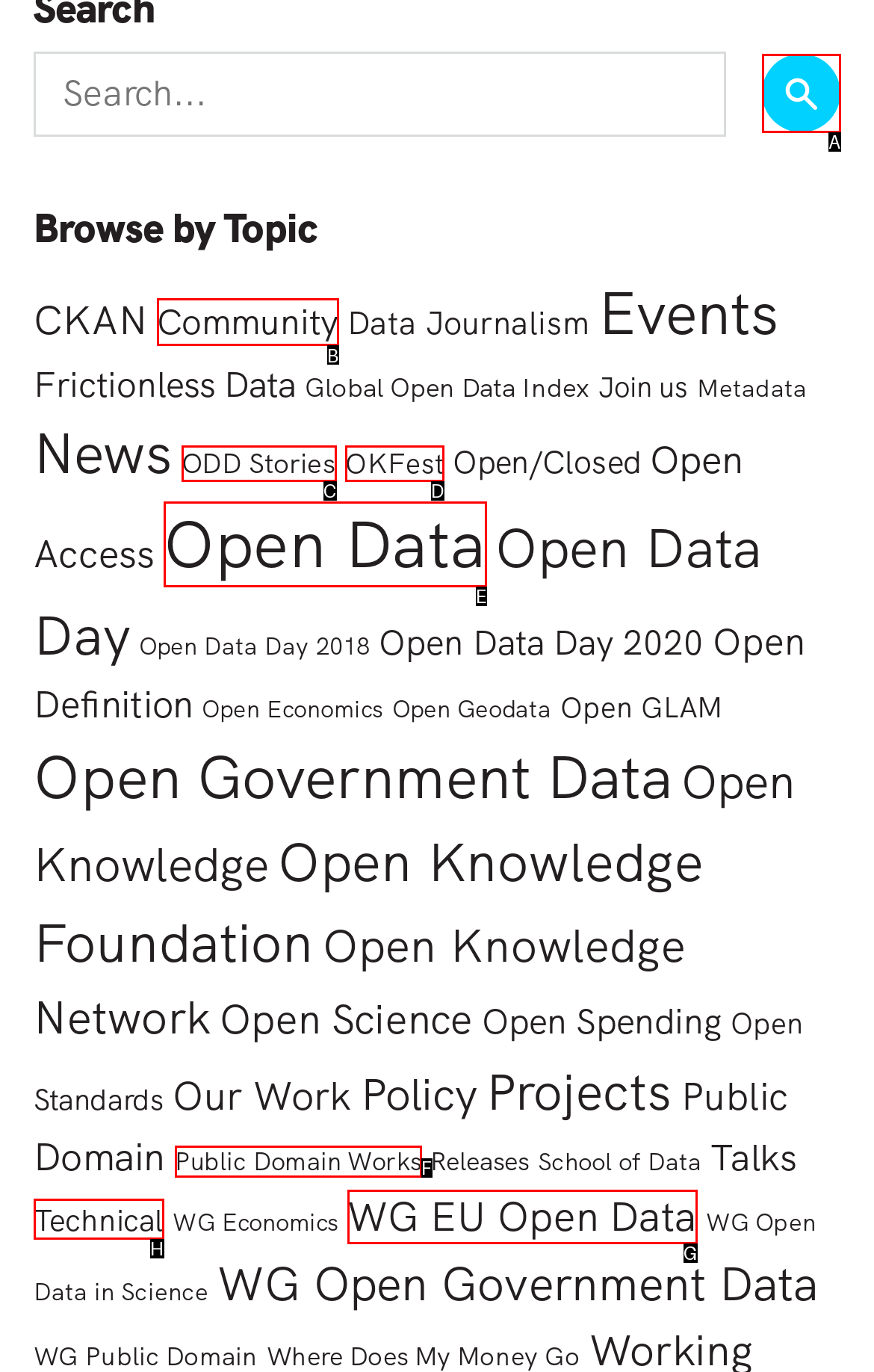Select the option that corresponds to the description: Public Domain Works
Respond with the letter of the matching choice from the options provided.

F